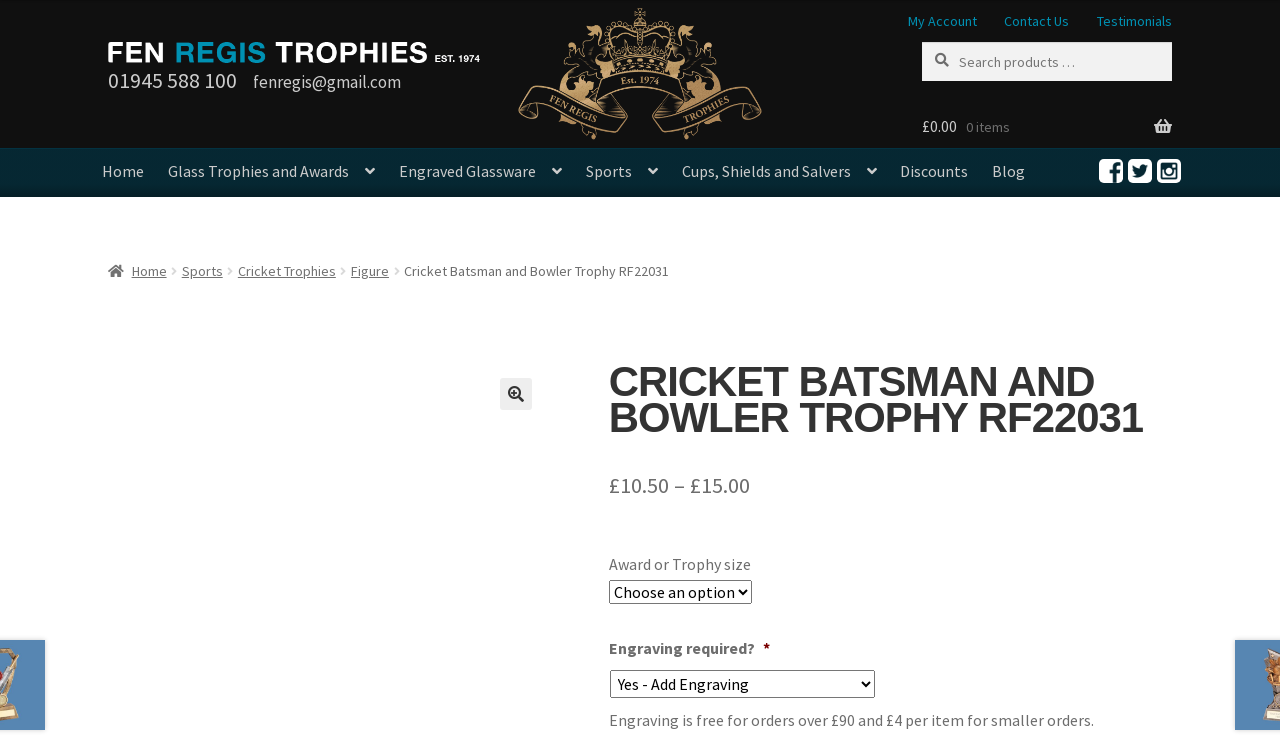Determine the bounding box for the UI element that matches this description: "Contact Us".

[0.775, 0.0, 0.845, 0.056]